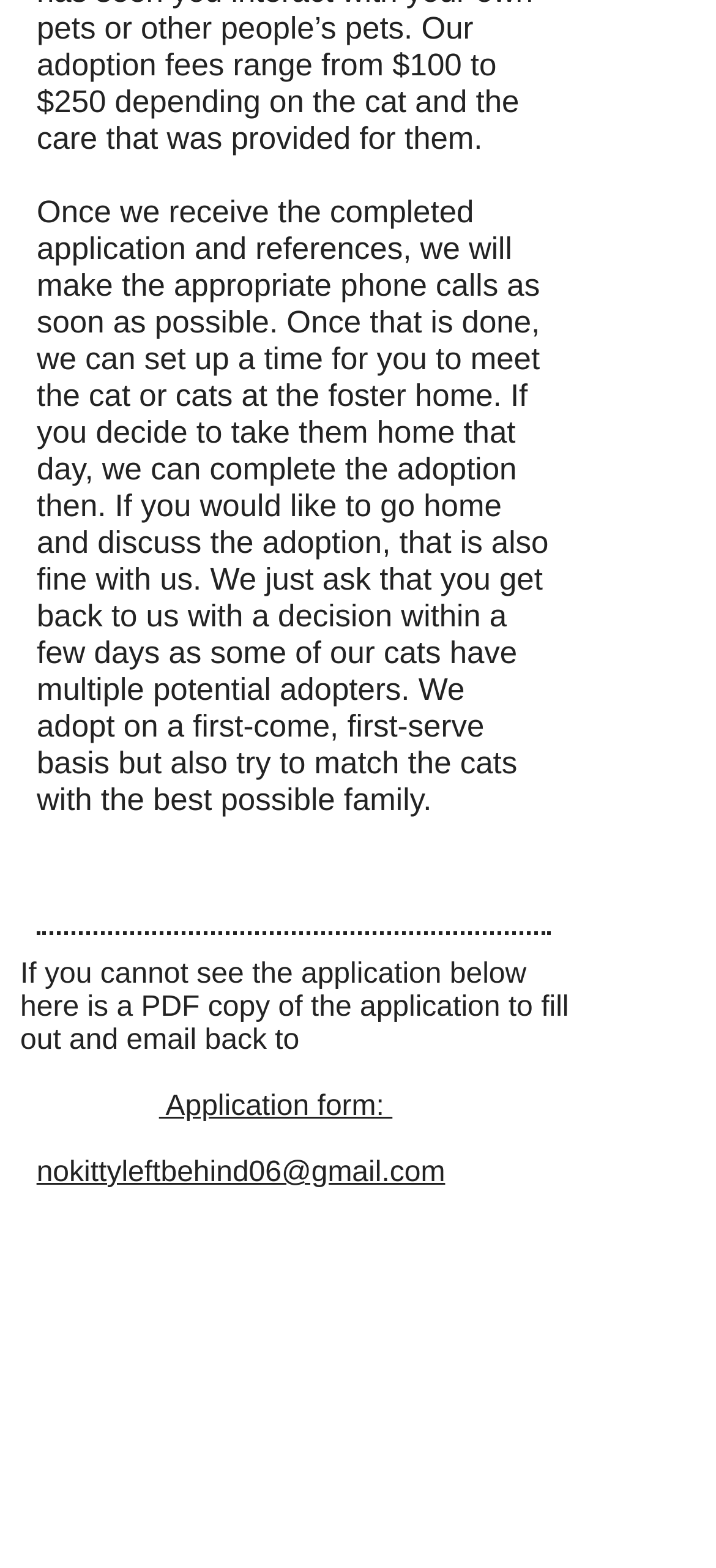Find the bounding box coordinates for the UI element whose description is: "nokittyleftbehind06@gmail.com". The coordinates should be four float numbers between 0 and 1, in the format [left, top, right, bottom].

[0.051, 0.738, 0.622, 0.758]